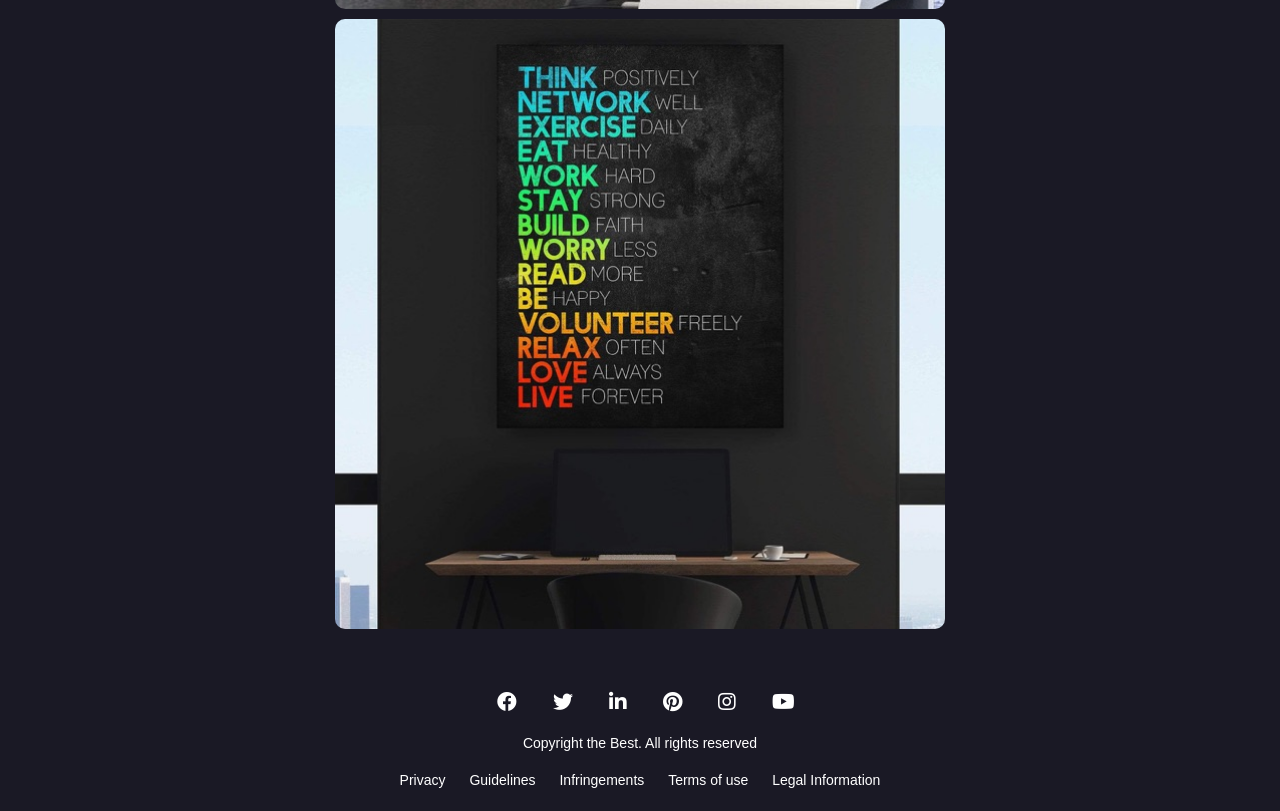What is the theme of the image?
Offer a detailed and exhaustive answer to the question.

The image has a caption 'image 3 Positive Mindset', which suggests that the theme of the image is related to having a positive mindset.